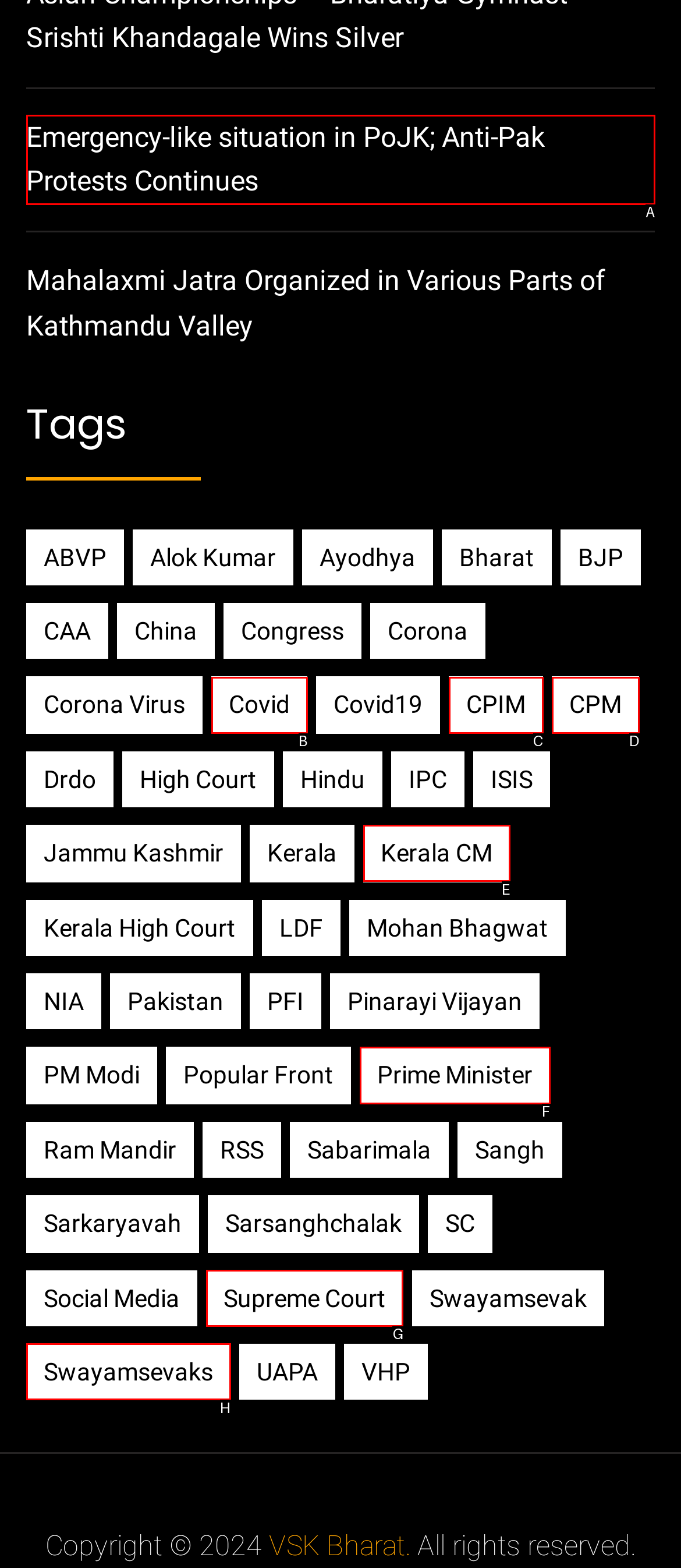Choose the UI element you need to click to carry out the task: Click on the link 'Supreme Court'.
Respond with the corresponding option's letter.

G